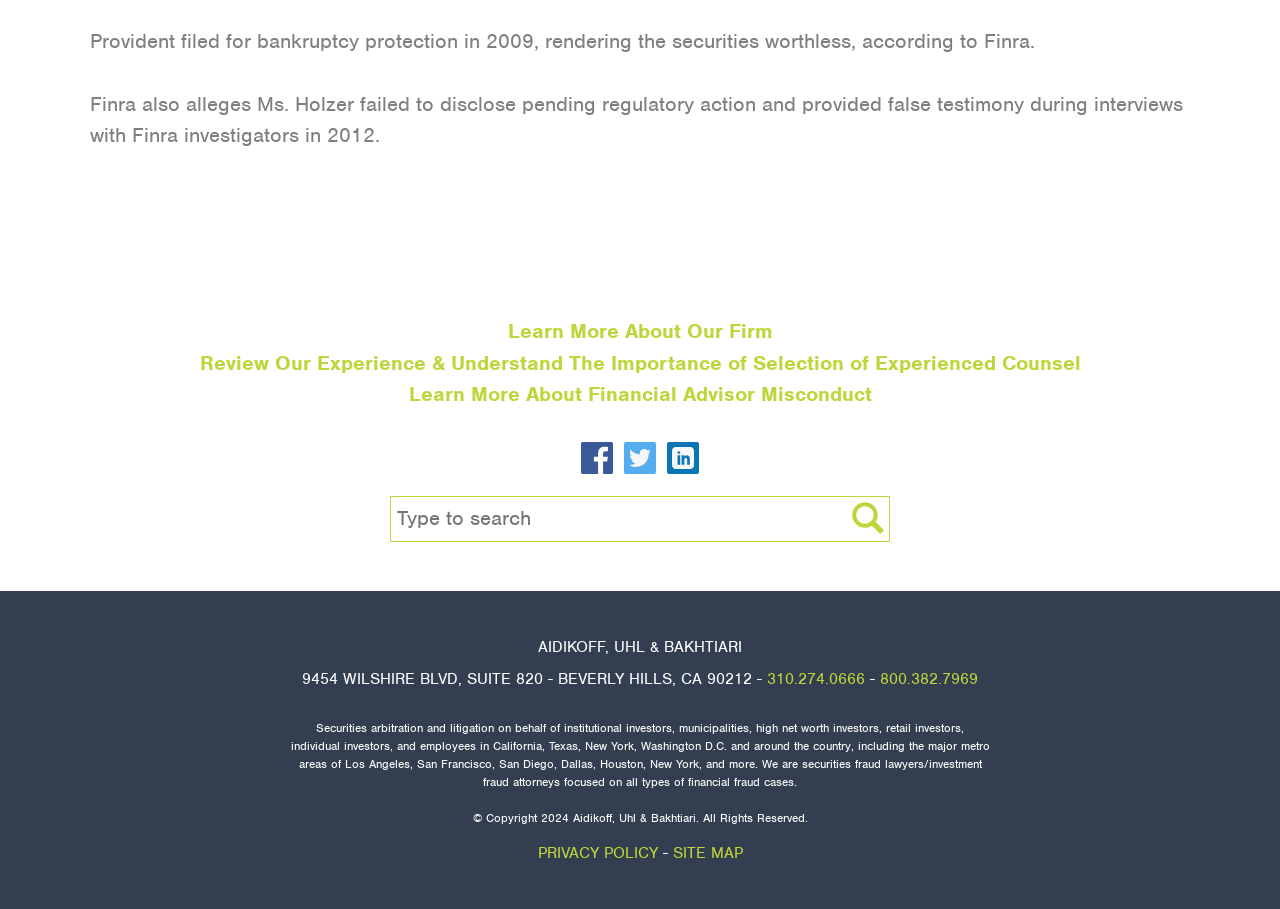Answer the question with a brief word or phrase:
What social media platforms is the firm on?

Facebook, Twitter, LinkedIn